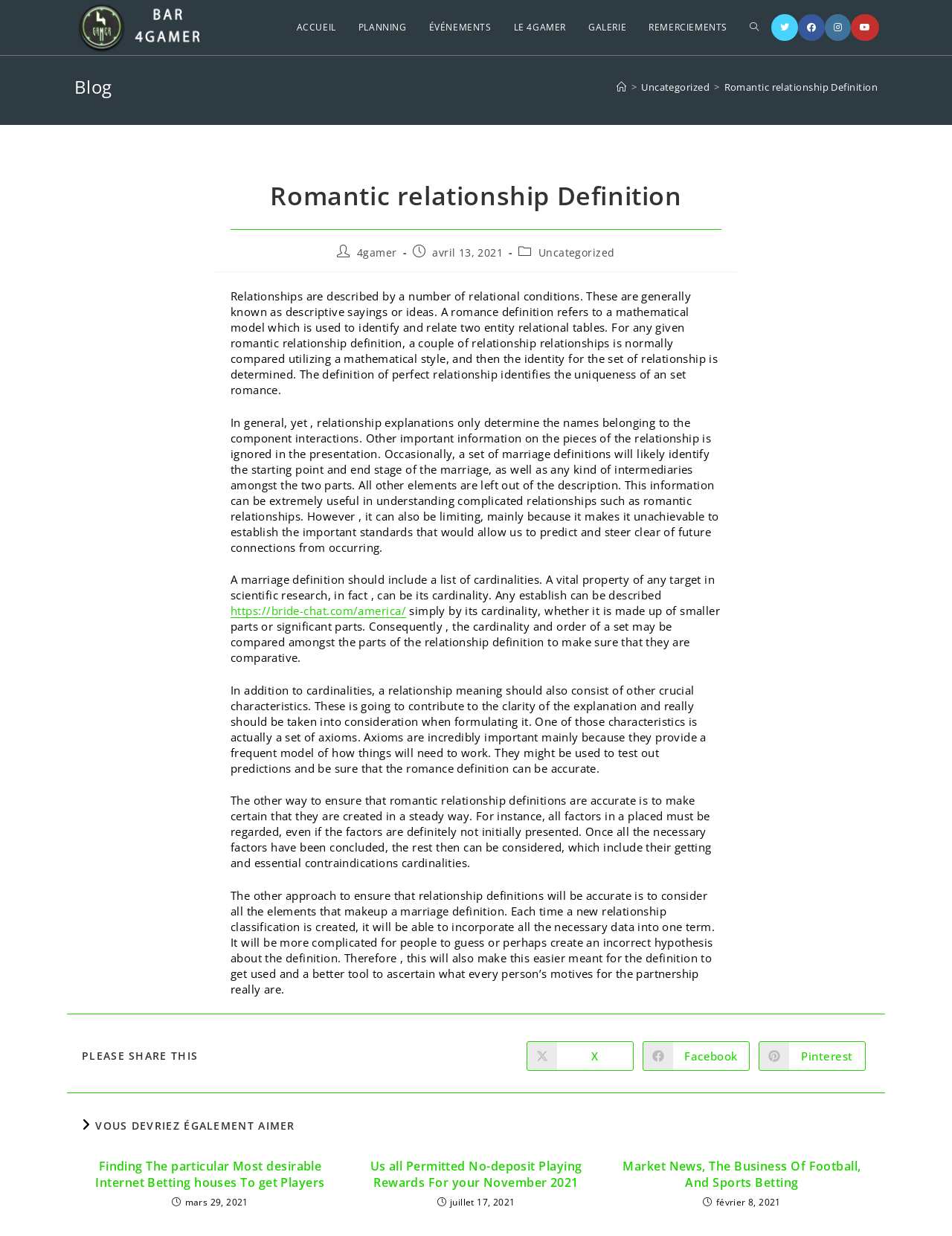Identify the bounding box coordinates for the UI element that matches this description: "Toggle website search".

[0.776, 0.0, 0.809, 0.045]